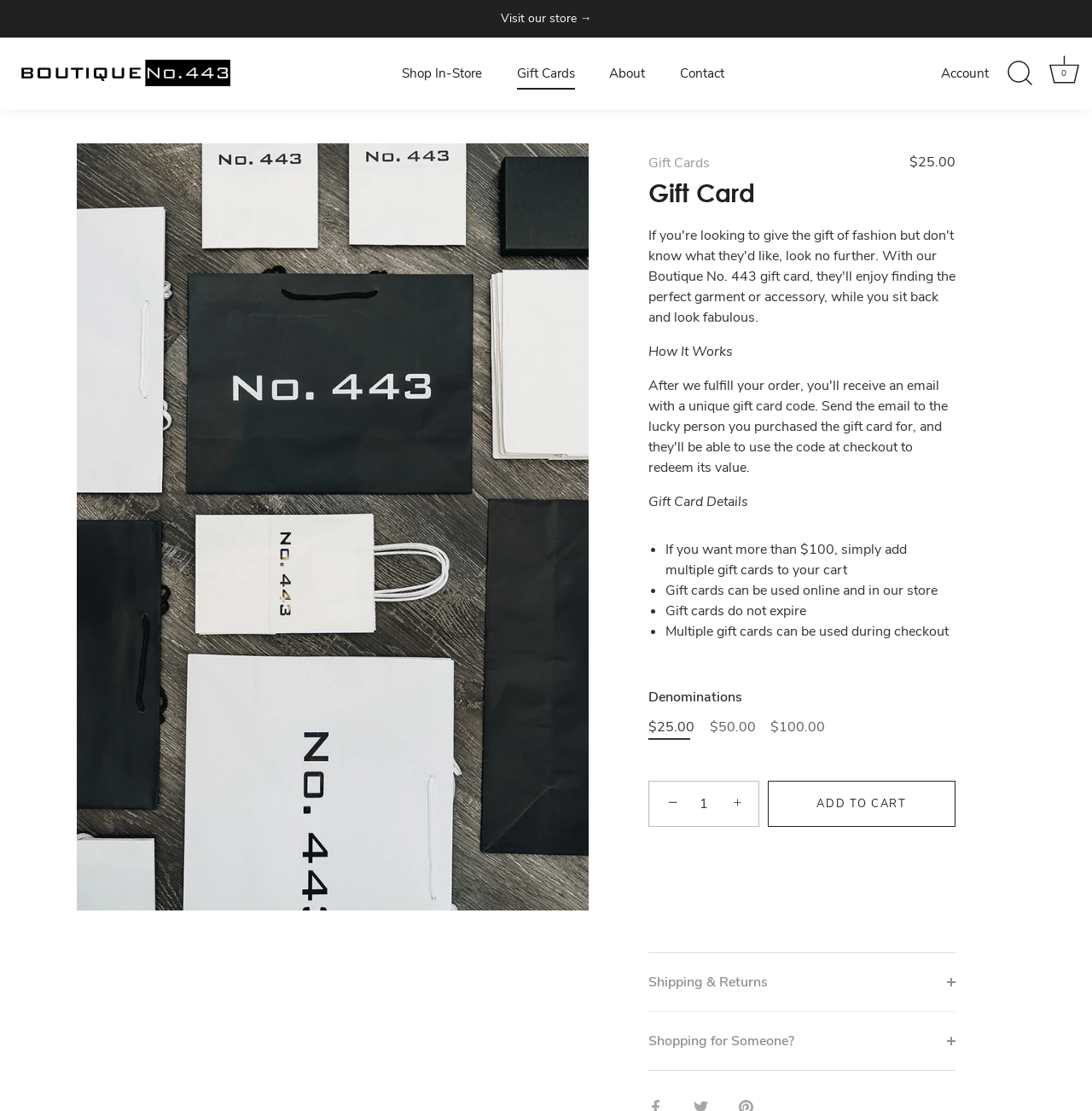Can you identify the bounding box coordinates of the clickable region needed to carry out this instruction: 'Select gift card denomination'? The coordinates should be four float numbers within the range of 0 to 1, stated as [left, top, right, bottom].

[0.594, 0.648, 0.636, 0.662]